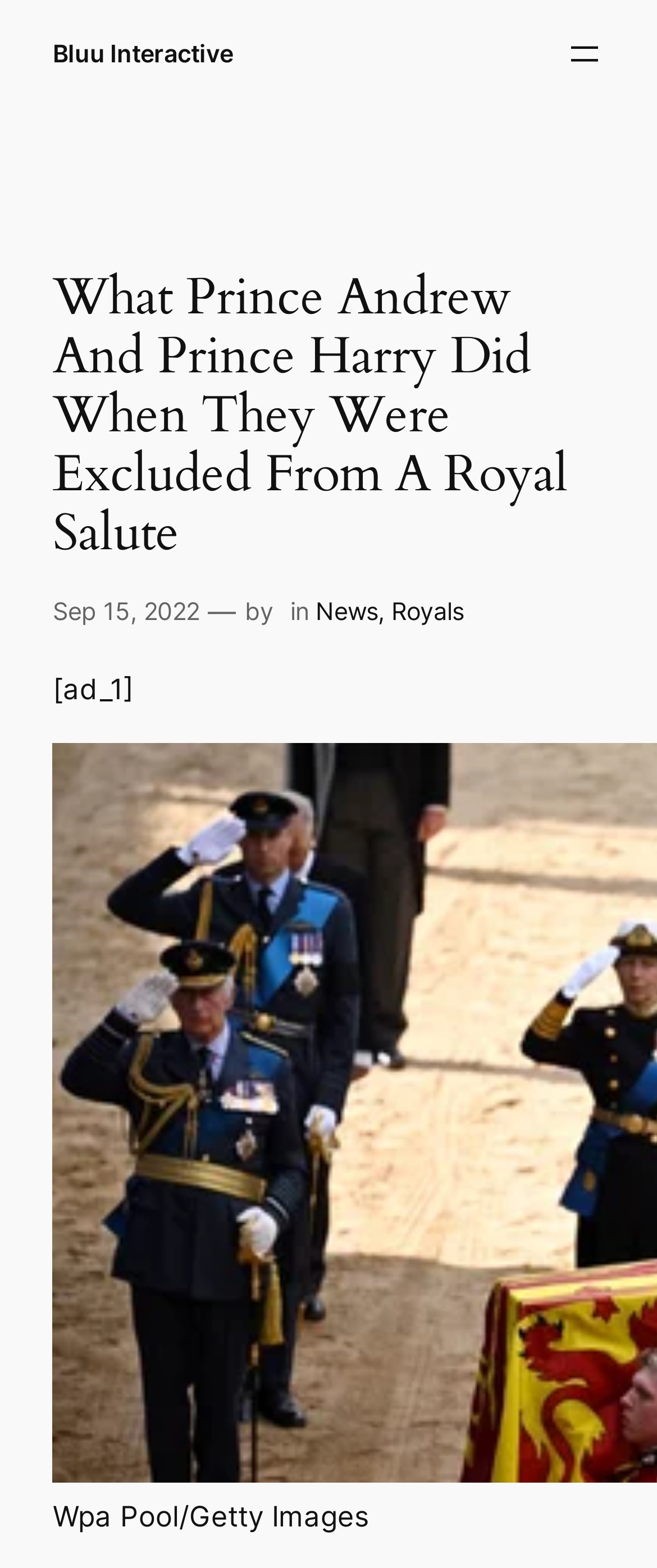What is the category of the article?
Carefully analyze the image and provide a detailed answer to the question.

The webpage categorizes the article under 'News' and 'Royals' as indicated by the links 'News' and 'Royals' below the article's title.